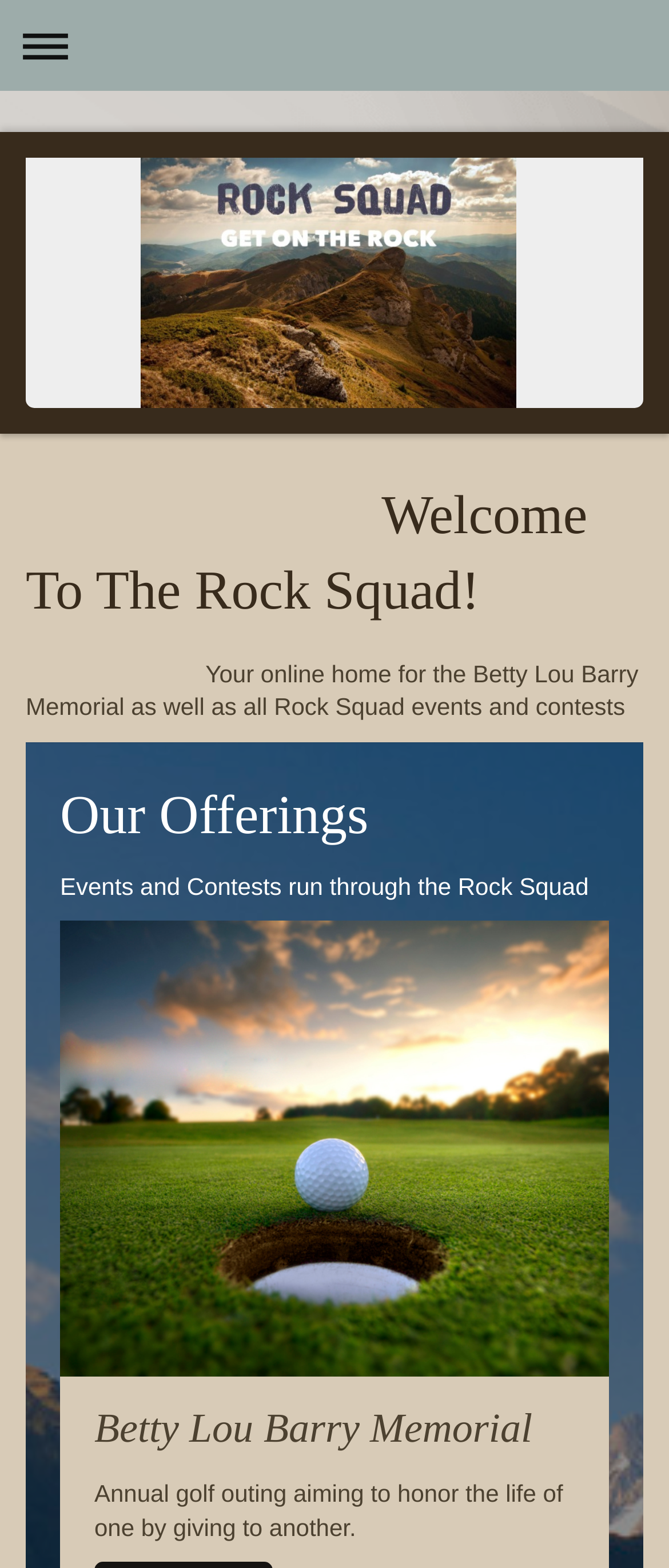What is the text of the webpage's headline?

                          Welcome To The Rock Squad!